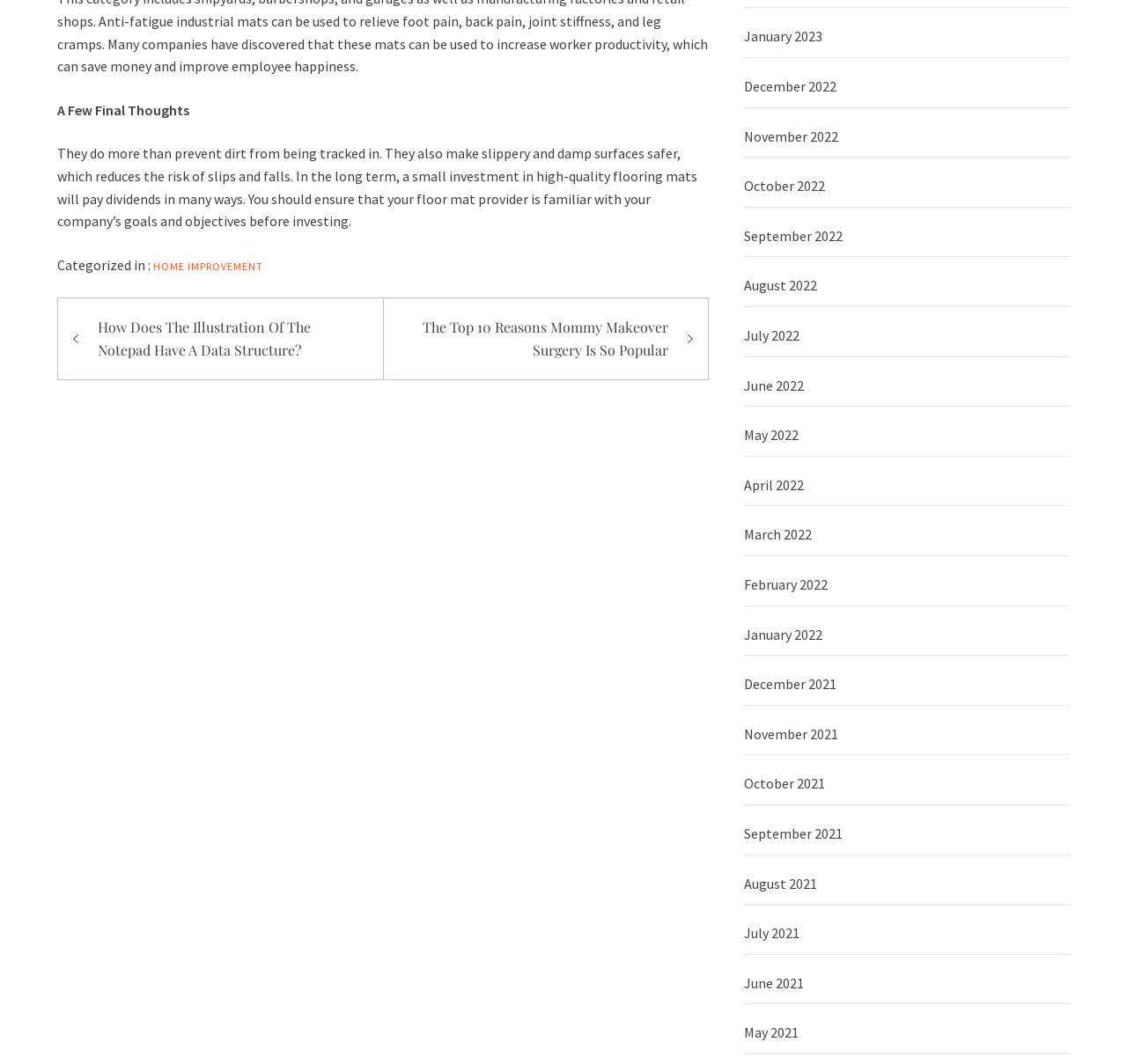Select the bounding box coordinates of the element I need to click to carry out the following instruction: "Search for something".

None